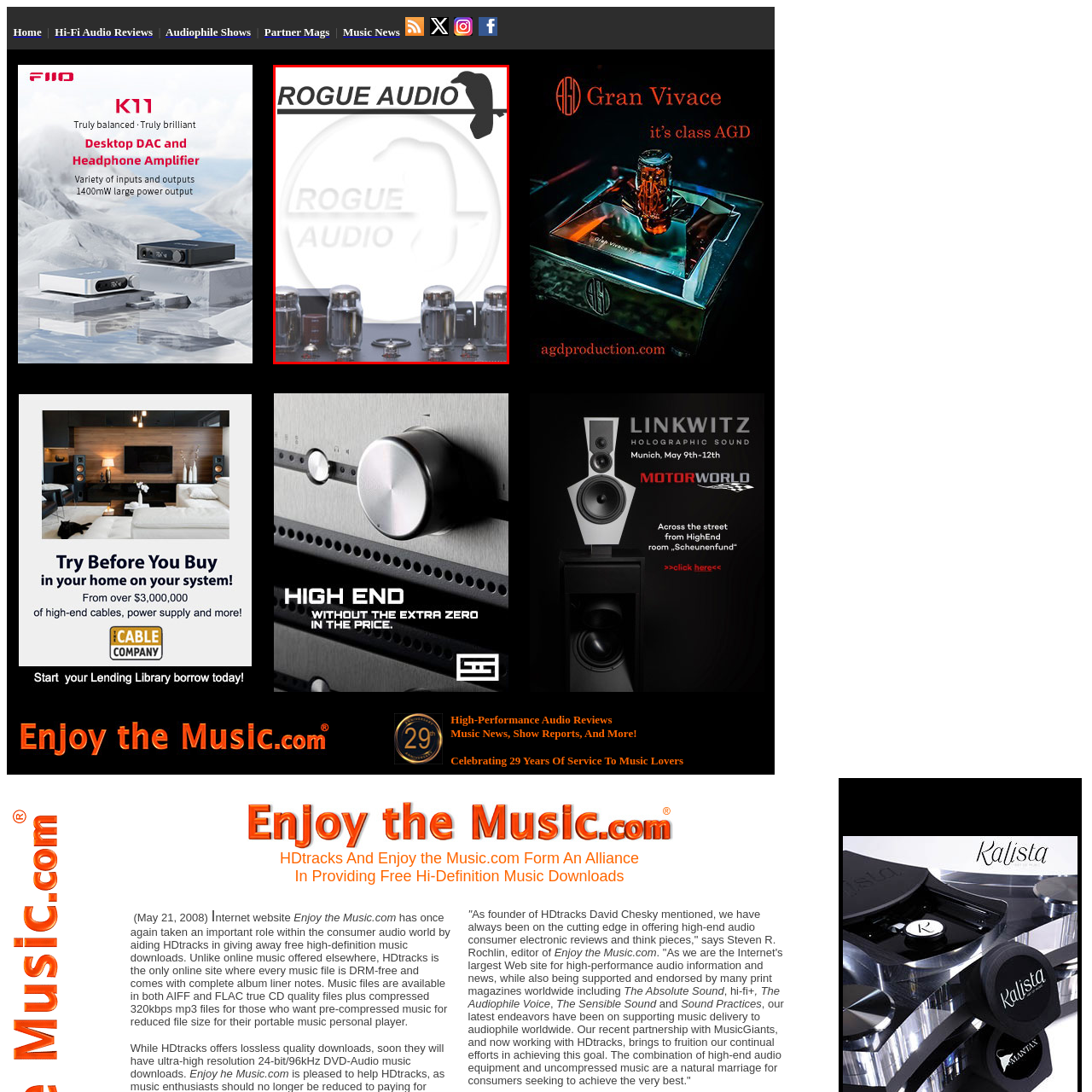Carefully examine the image inside the red box and generate a detailed caption for it.

The image prominently features the logo of "Rogue Audio," characterized by bold, black lettering at the top, underscored by a stylized silhouette of a bird. Below the logo, a close-up view reveals high-fidelity audio equipment, featuring several vacuum tubes arranged on a sleek, dark chassis, highlighting the craftsmanship associated with high-end audio gear. The overall design exudes sophistication and an appreciation for audiophile quality, aimed at music enthusiasts who prioritize exceptional sound performance in their audio setups. This imagery suggests a brand deeply embedded in the audiophile community, known for its commitment to high-performance audio solutions.